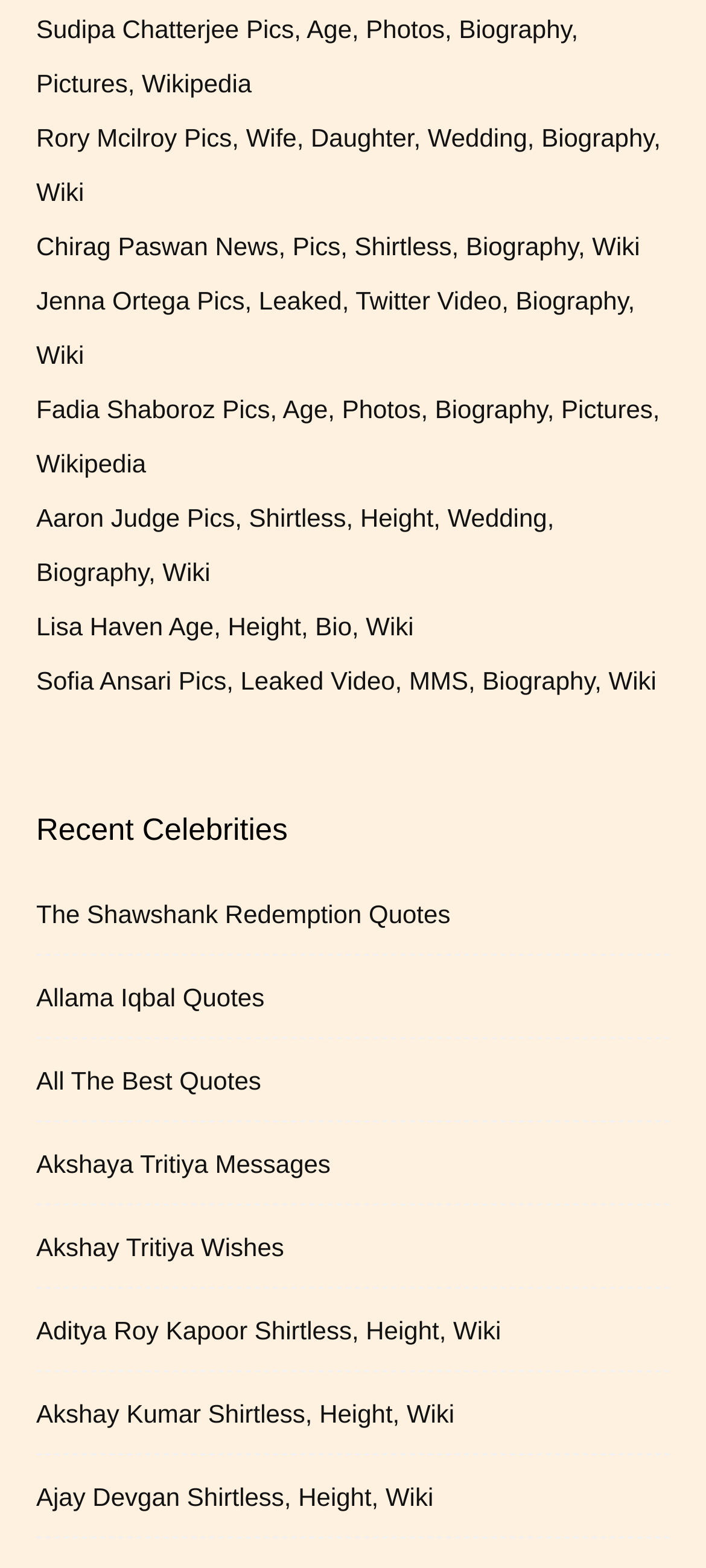Identify the bounding box coordinates of the area that should be clicked in order to complete the given instruction: "Learn more about MTI". The bounding box coordinates should be four float numbers between 0 and 1, i.e., [left, top, right, bottom].

None